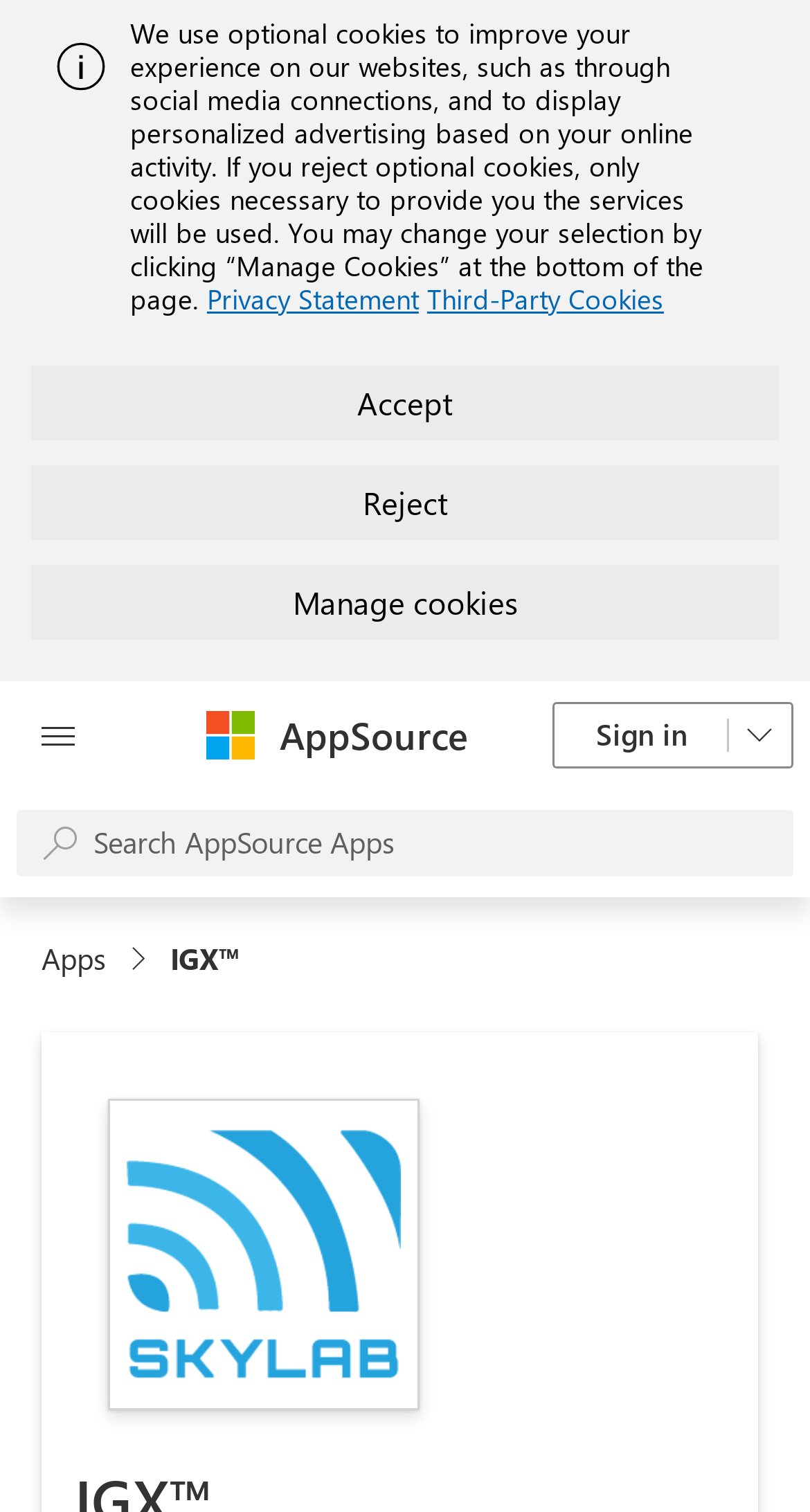Could you determine the bounding box coordinates of the clickable element to complete the instruction: "Go to AppSource"? Provide the coordinates as four float numbers between 0 and 1, i.e., [left, top, right, bottom].

[0.345, 0.469, 0.578, 0.503]